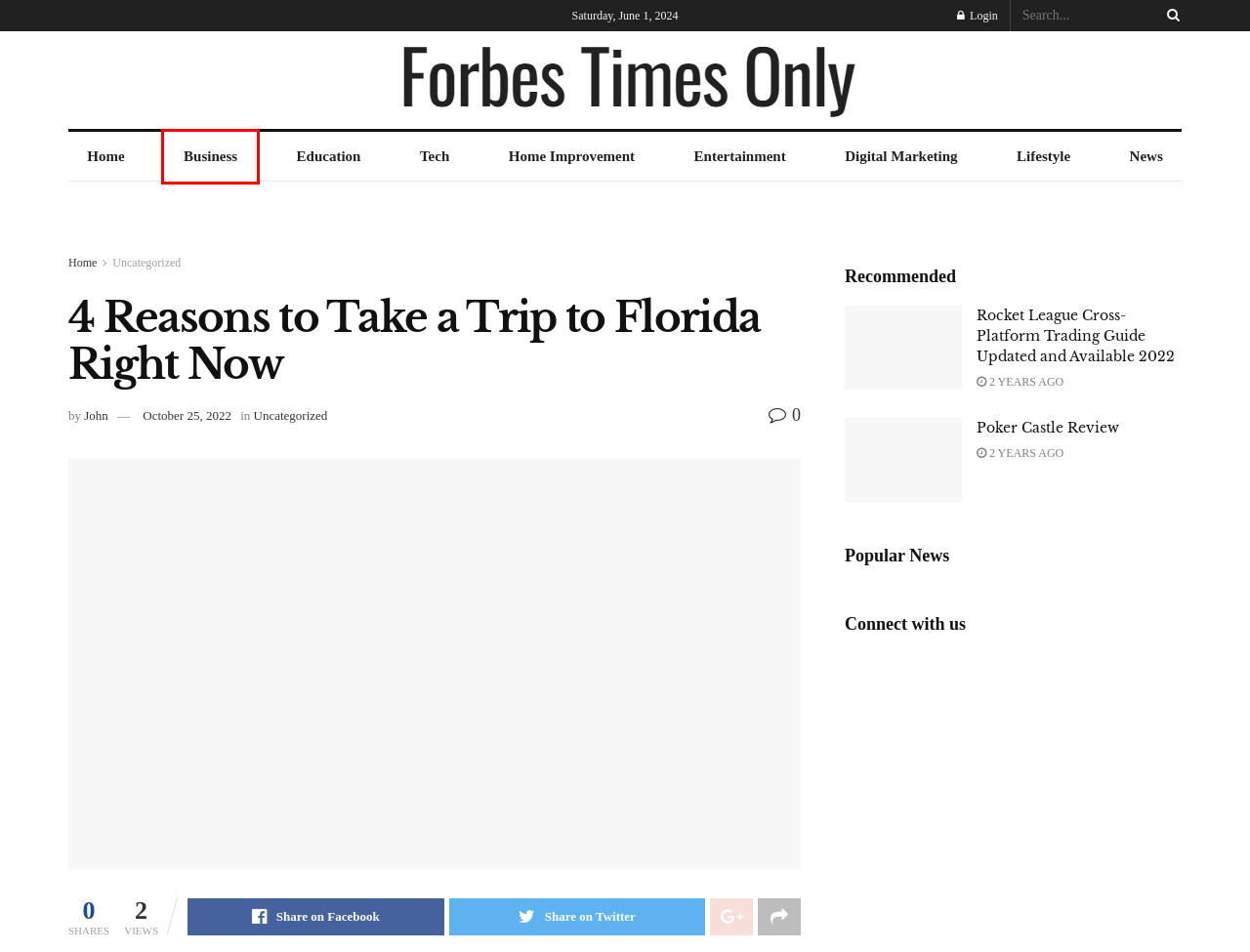You have a screenshot of a webpage where a red bounding box highlights a specific UI element. Identify the description that best matches the resulting webpage after the highlighted element is clicked. The choices are:
A. Rocket League Cross-Platform Trading Guide Updated and Available 2022 - Forbes Times Only
B. Poker Castle Review - Forbes Times Only
C. Tech Archives - Forbes Times Only
D. Business Archives - Forbes Times Only
E. Uncategorized Archives - Forbes Times Only
F. Education Archives - Forbes Times Only
G. Forbes Times Only
H. Lifestyle Archives - Forbes Times Only

D